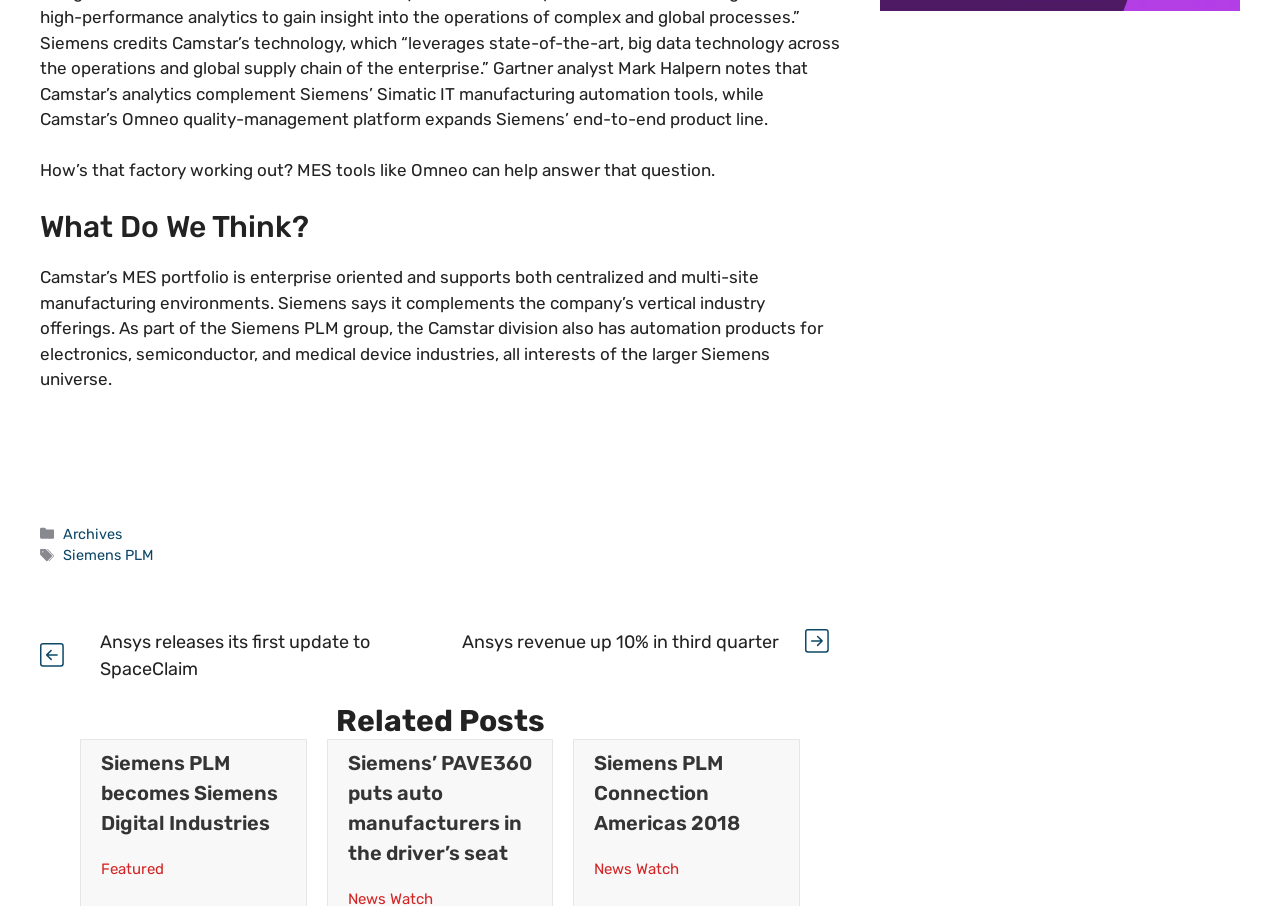Specify the bounding box coordinates of the element's region that should be clicked to achieve the following instruction: "Click on 'Archives'". The bounding box coordinates consist of four float numbers between 0 and 1, in the format [left, top, right, bottom].

[0.049, 0.579, 0.095, 0.599]